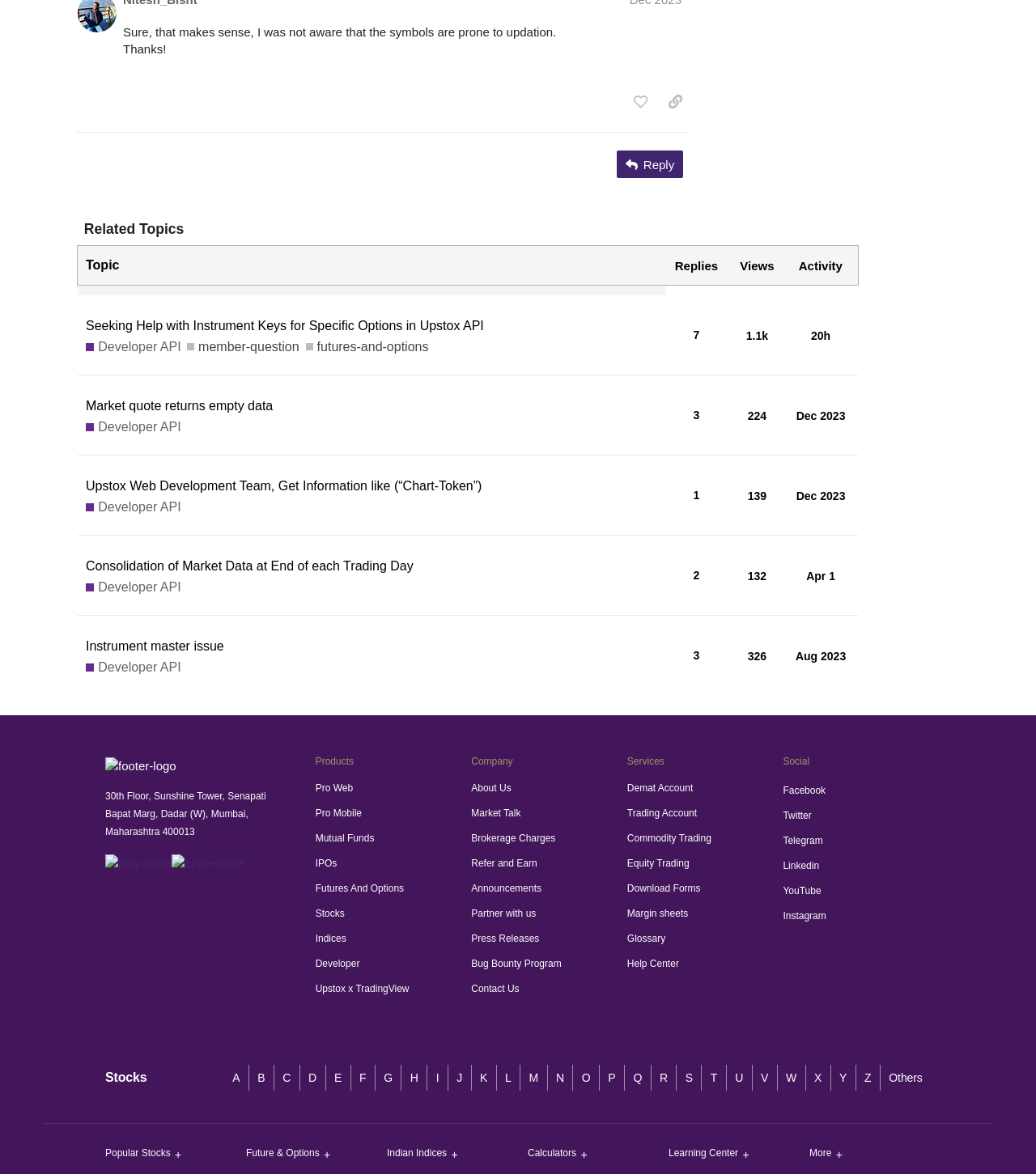Find the bounding box coordinates of the clickable region needed to perform the following instruction: "View related topics". The coordinates should be provided as four float numbers between 0 and 1, i.e., [left, top, right, bottom].

[0.074, 0.187, 0.829, 0.592]